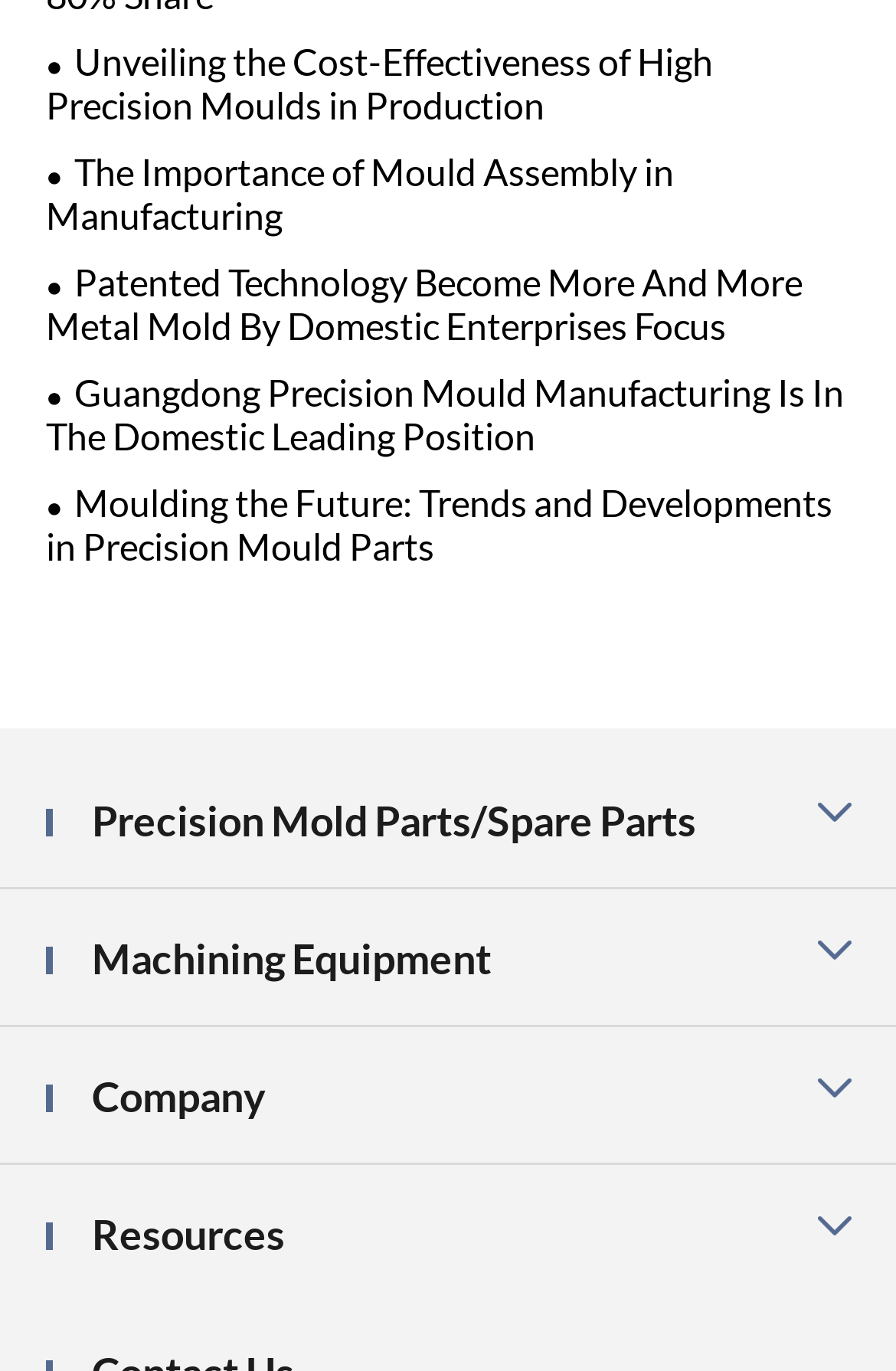From the webpage screenshot, predict the bounding box coordinates (top-left x, top-left y, bottom-right x, bottom-right y) for the UI element described here: Precision Mold Parts/Spare Parts

[0.103, 0.58, 0.777, 0.617]